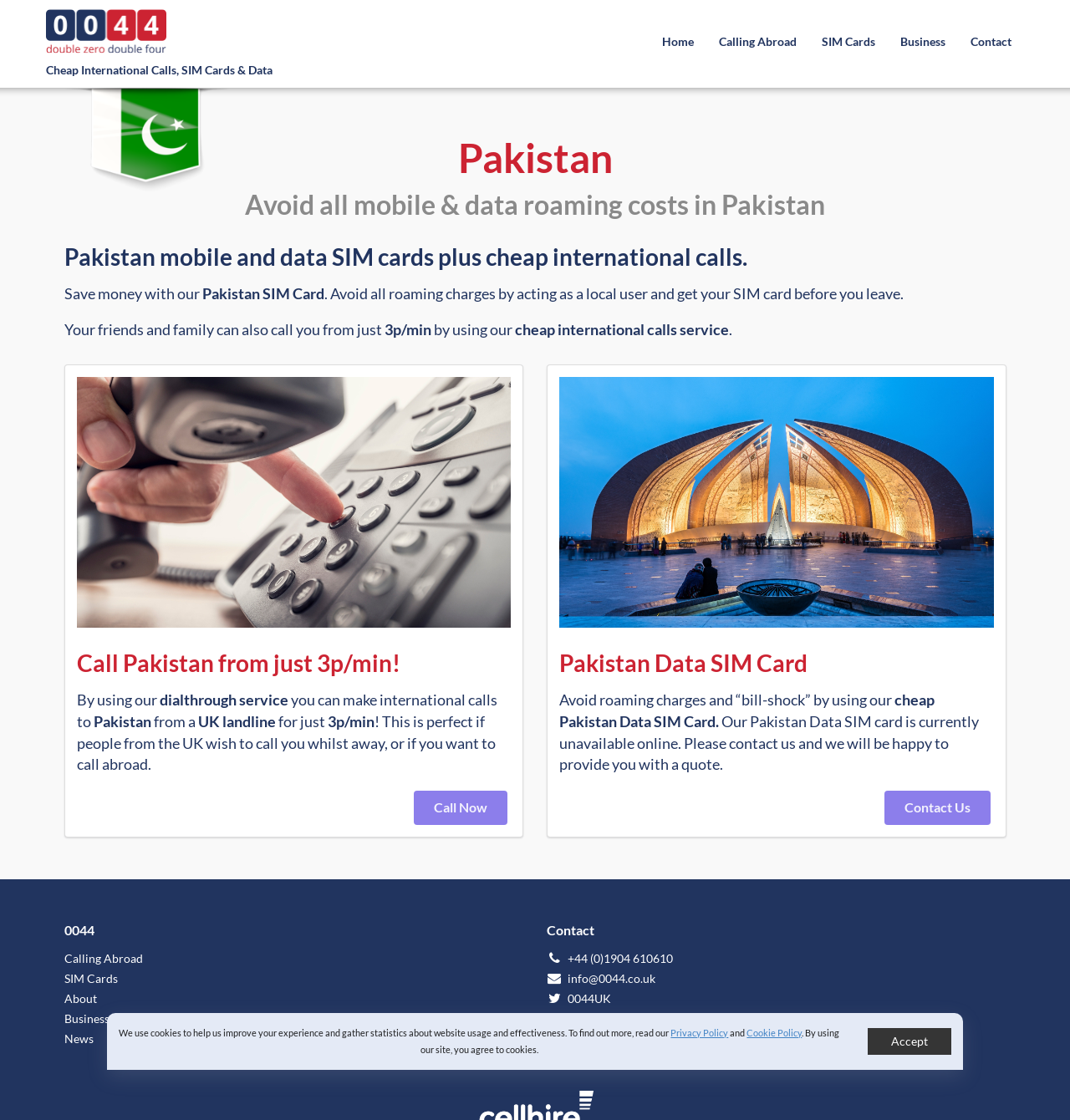Please locate the bounding box coordinates of the element that should be clicked to complete the given instruction: "Click the 'Home' link".

[0.607, 0.0, 0.66, 0.075]